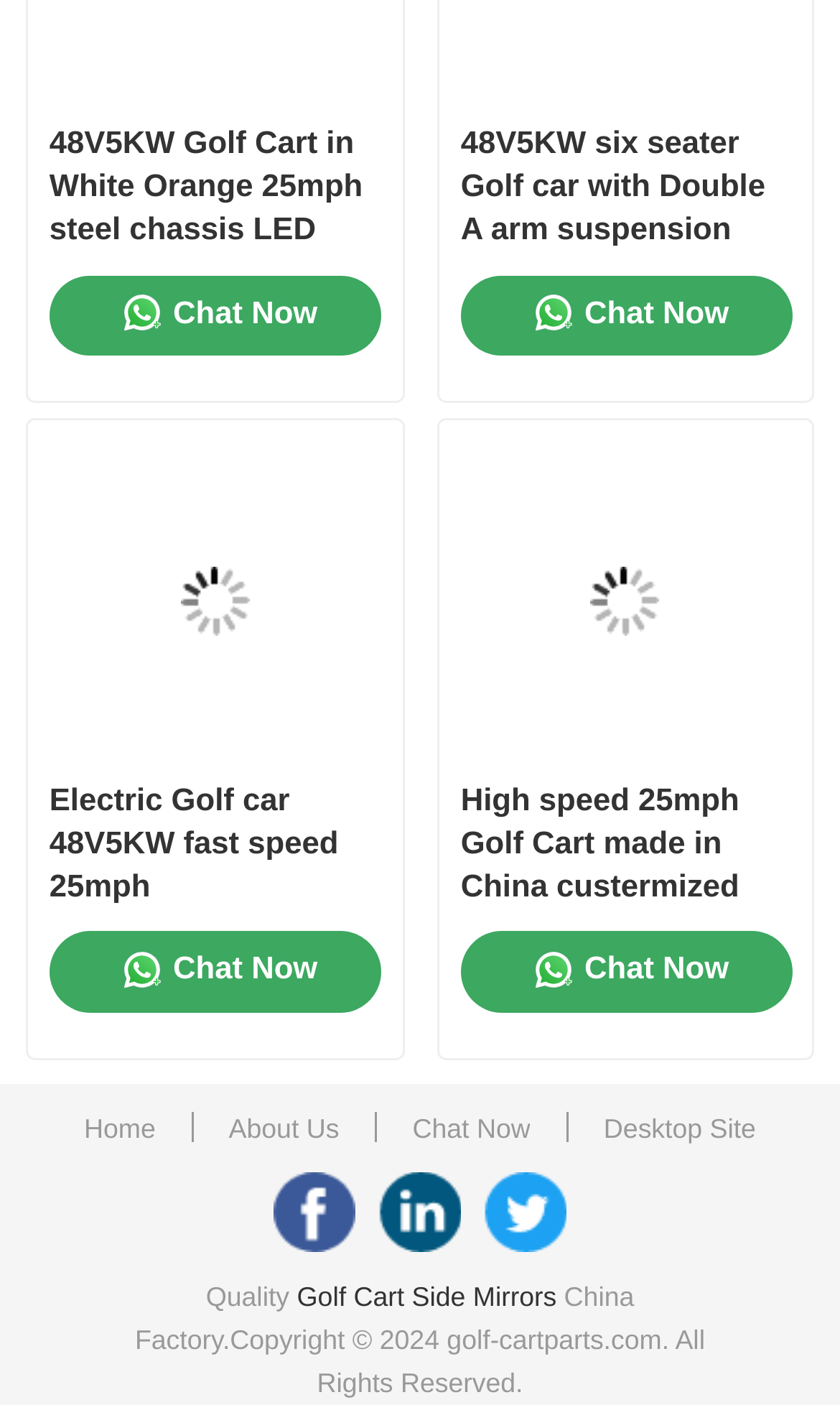Using the elements shown in the image, answer the question comprehensively: What is the company name mentioned on this webpage?

The company name 'TOP GOLF CO.,LTD' is mentioned on this webpage, along with a link to their Facebook page. This suggests that TOP GOLF CO.,LTD is the company behind this website.